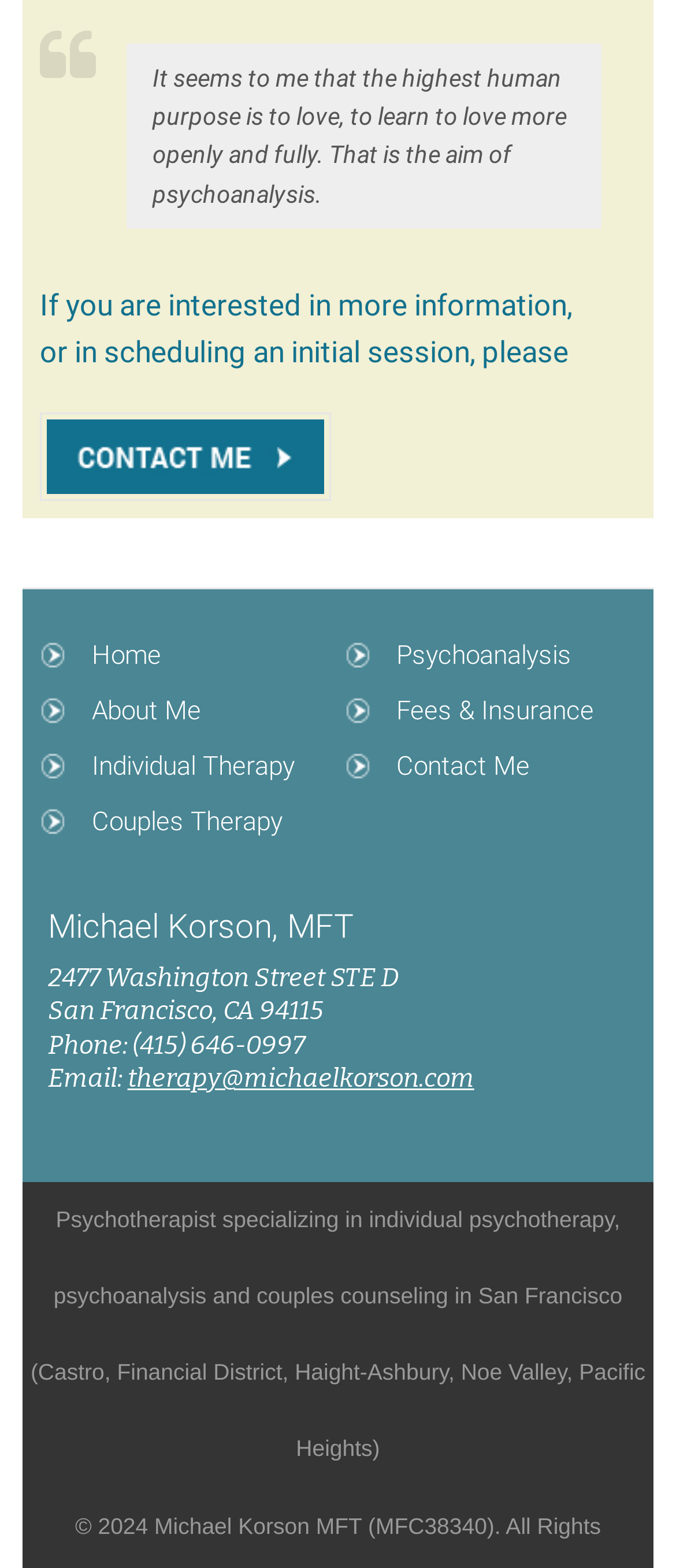Determine the bounding box for the UI element described here: "Pricing".

None